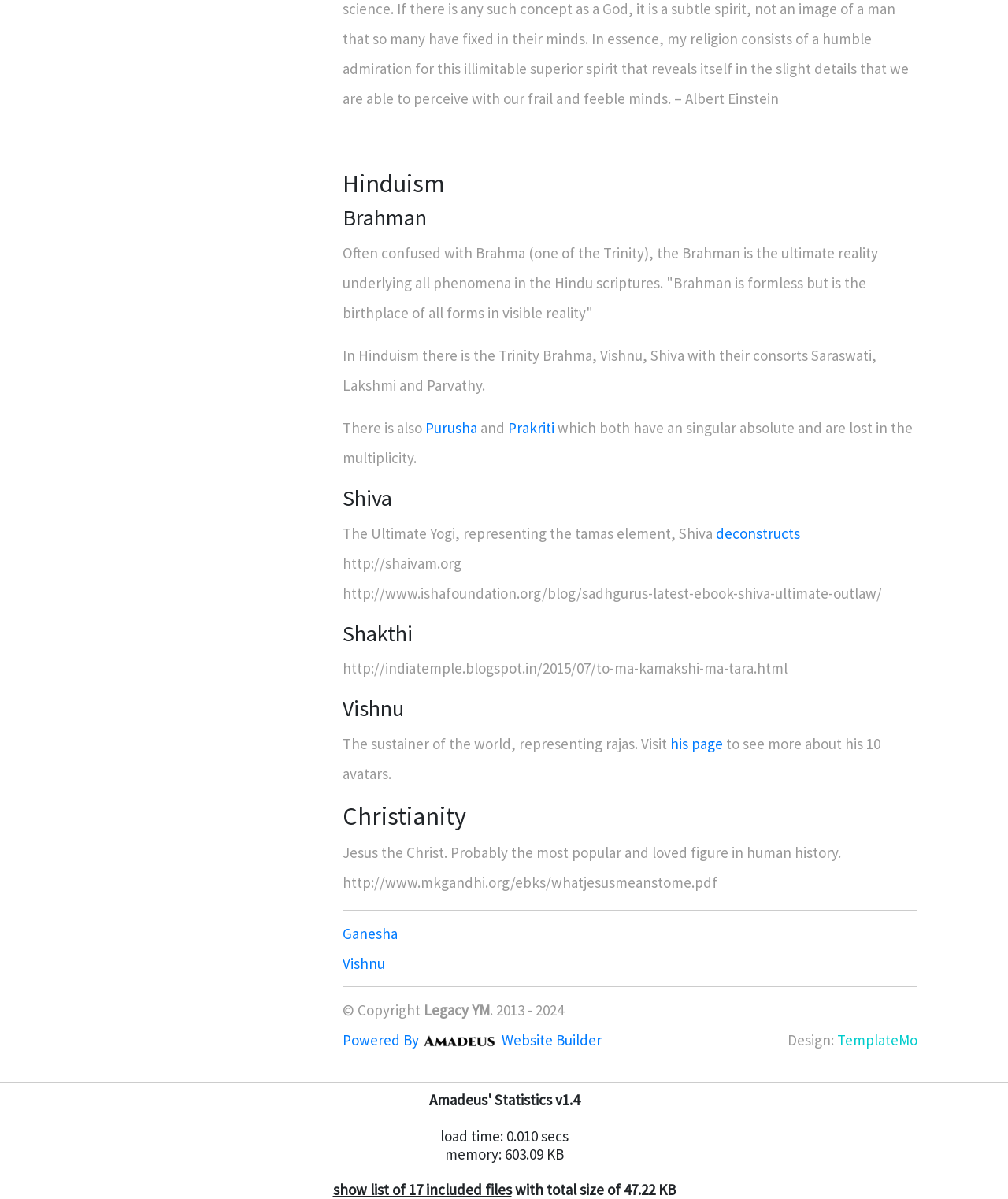Please locate the bounding box coordinates of the region I need to click to follow this instruction: "Follow the link to read about Vishnu's 10 avatars".

[0.665, 0.612, 0.717, 0.628]